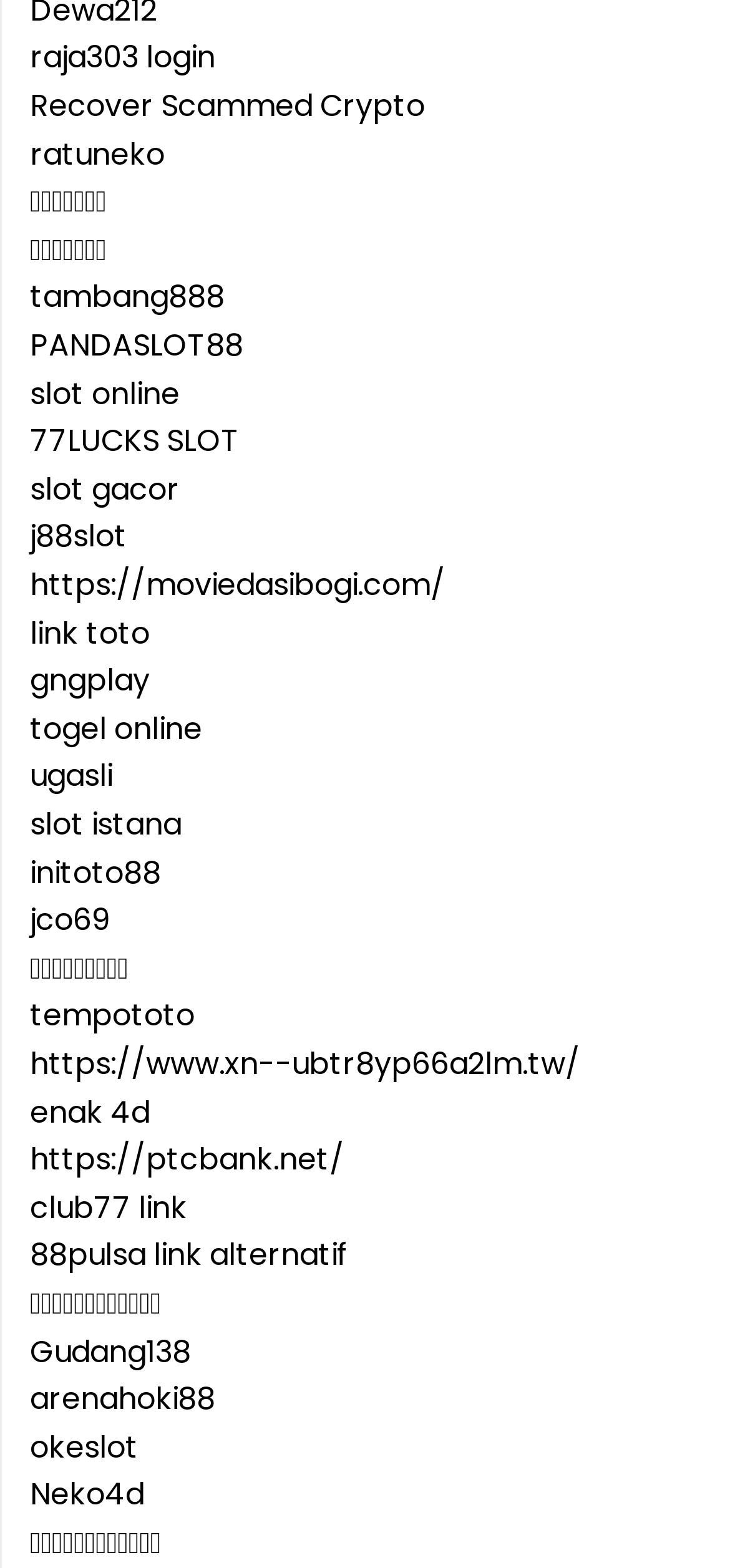Find the bounding box coordinates for the area that must be clicked to perform this action: "Explore 'Neko4d'".

[0.041, 0.939, 0.197, 0.967]